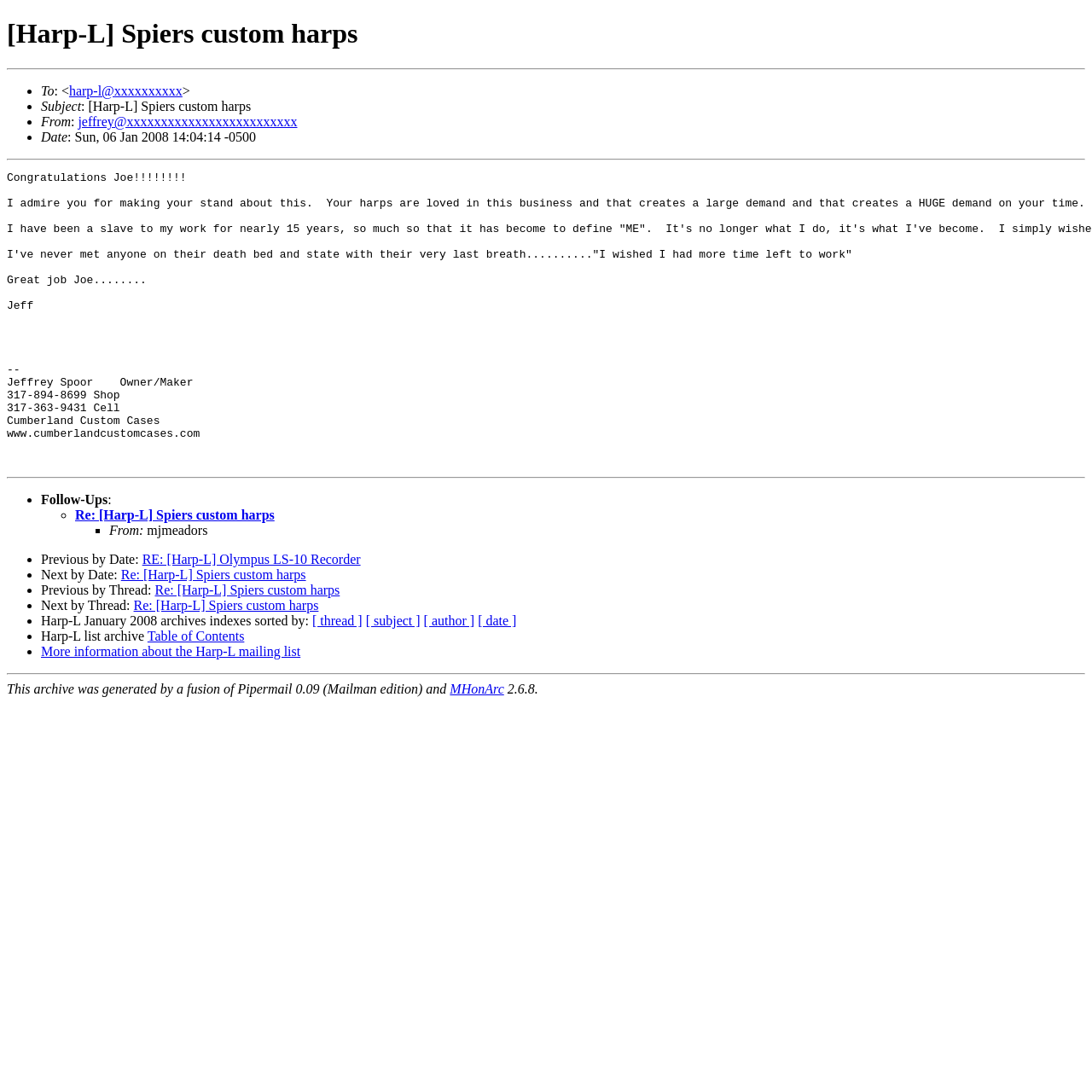Please find the main title text of this webpage.

[Harp-L] Spiers custom harps